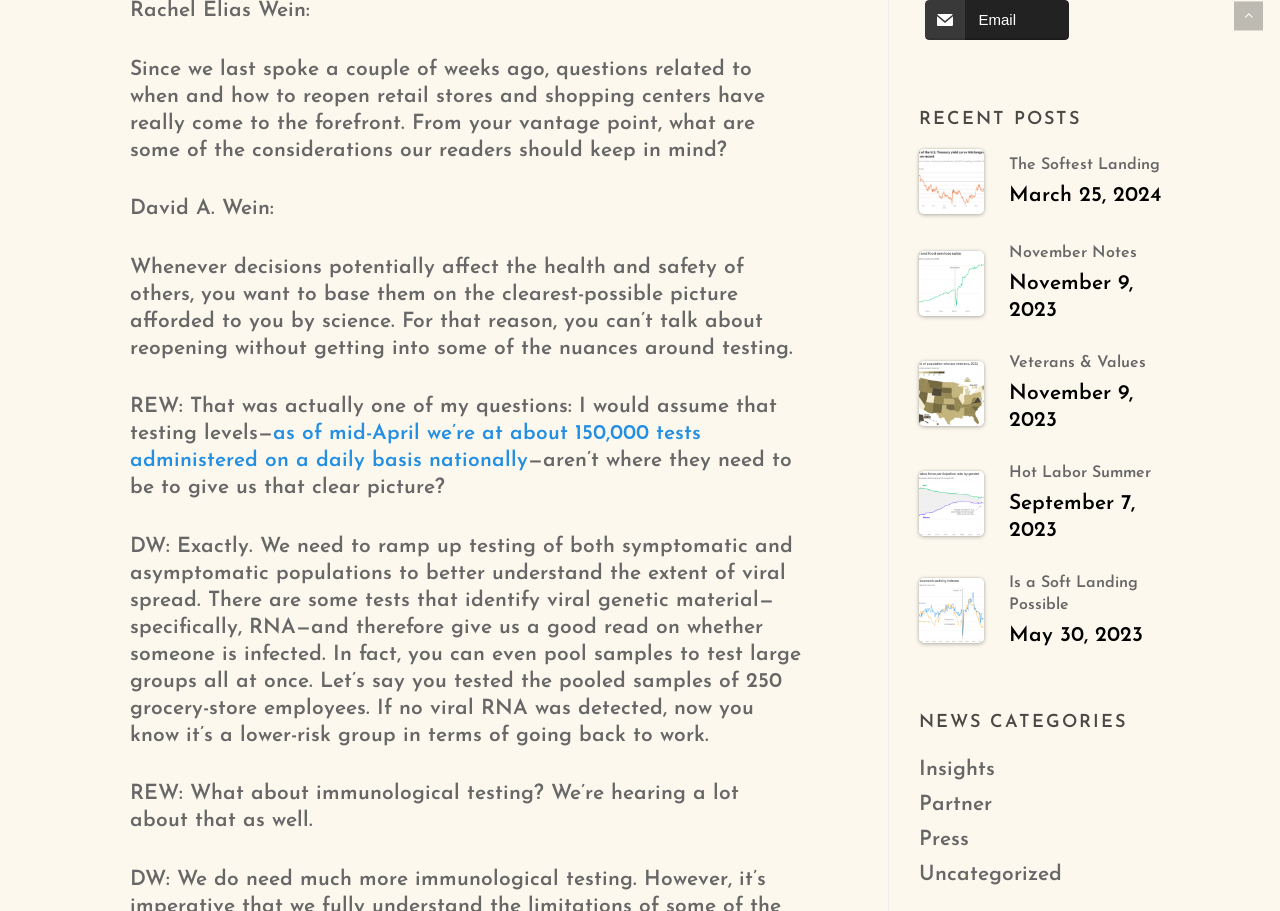Find the bounding box coordinates of the element to click in order to complete the given instruction: "View the 'RECENT POSTS' section."

[0.718, 0.116, 0.93, 0.147]